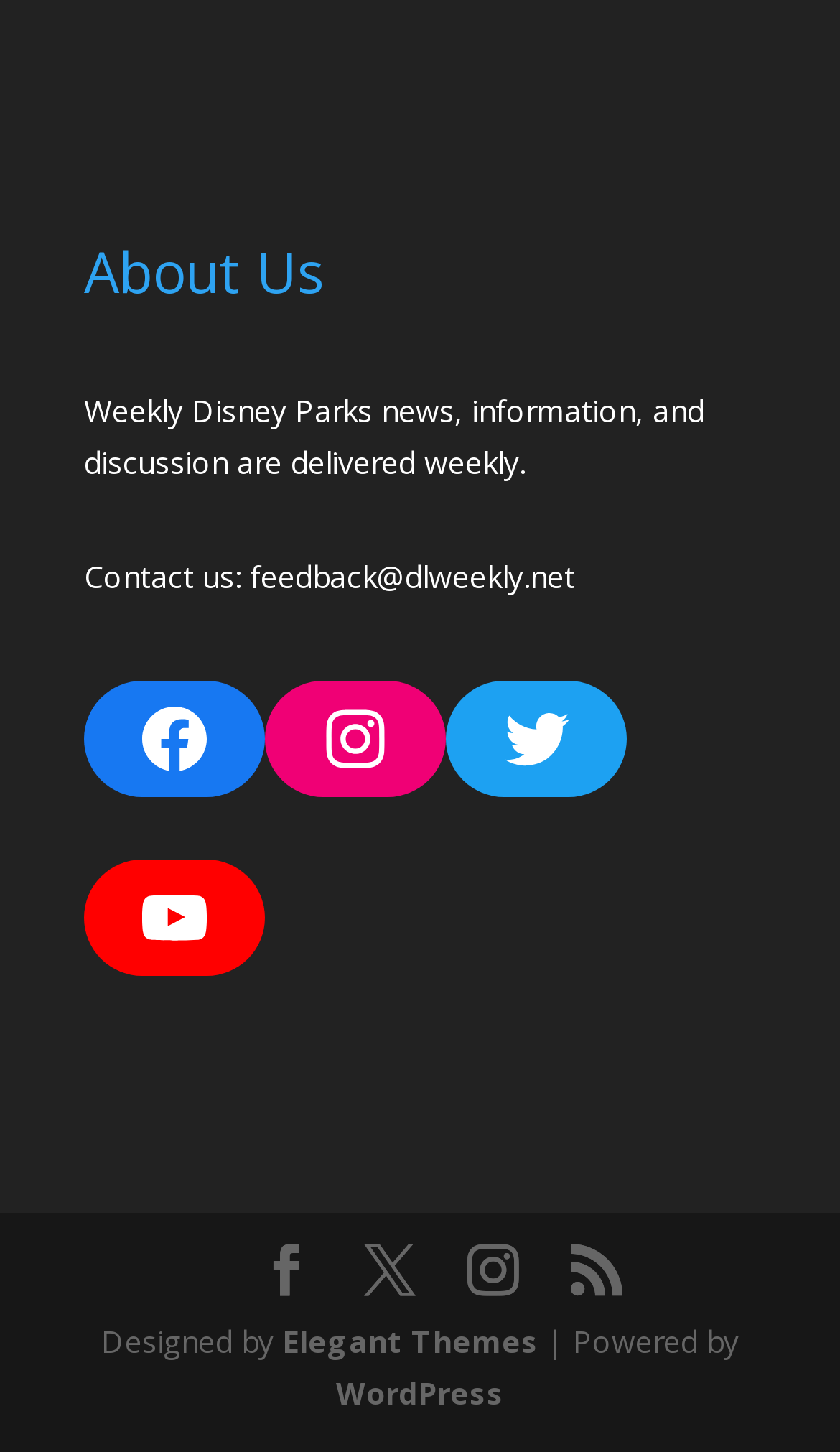Predict the bounding box of the UI element based on this description: "Follow".

None